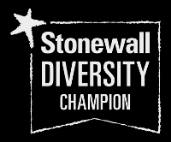What does the logo signify?
Use the image to give a comprehensive and detailed response to the question.

The logo signifies that the organization actively engages in practices that foster a supportive and inclusive environment, encouraging pride and equality within its community, which indicates a commitment to diversity and inclusion.